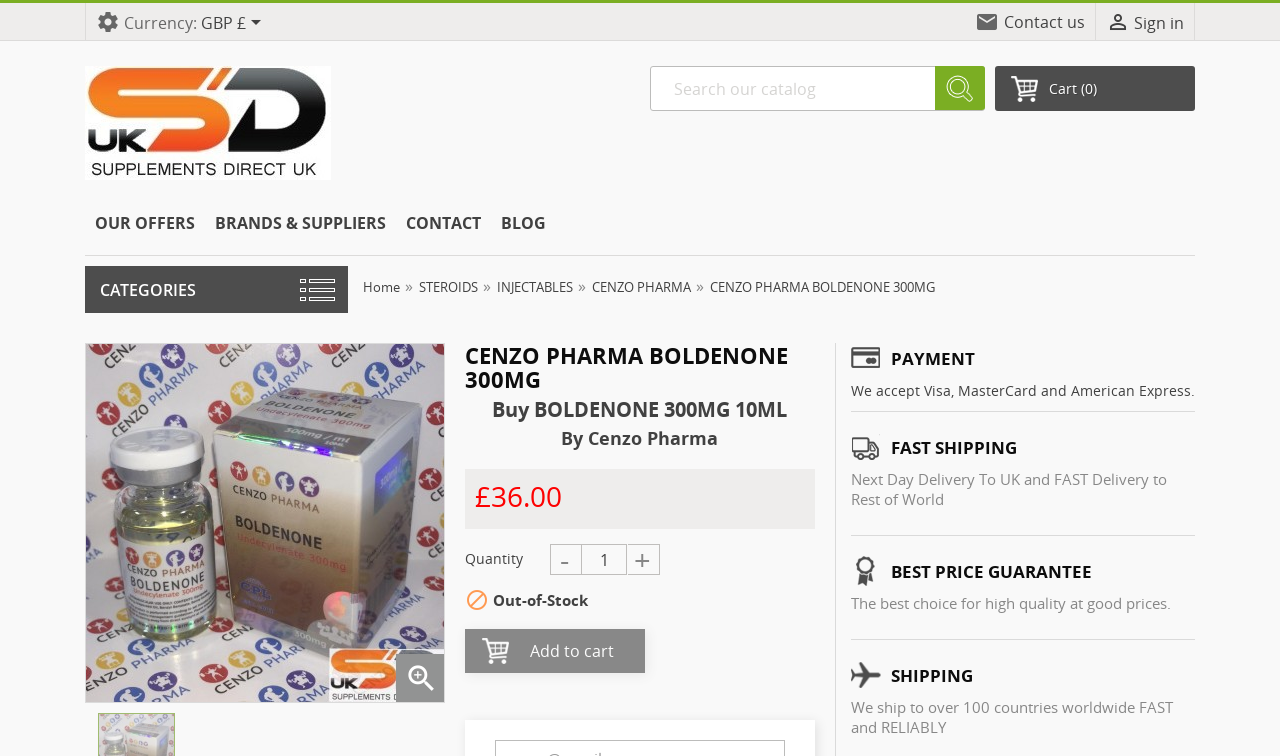Please find the bounding box coordinates of the clickable region needed to complete the following instruction: "View blog posts". The bounding box coordinates must consist of four float numbers between 0 and 1, i.e., [left, top, right, bottom].

[0.384, 0.271, 0.434, 0.317]